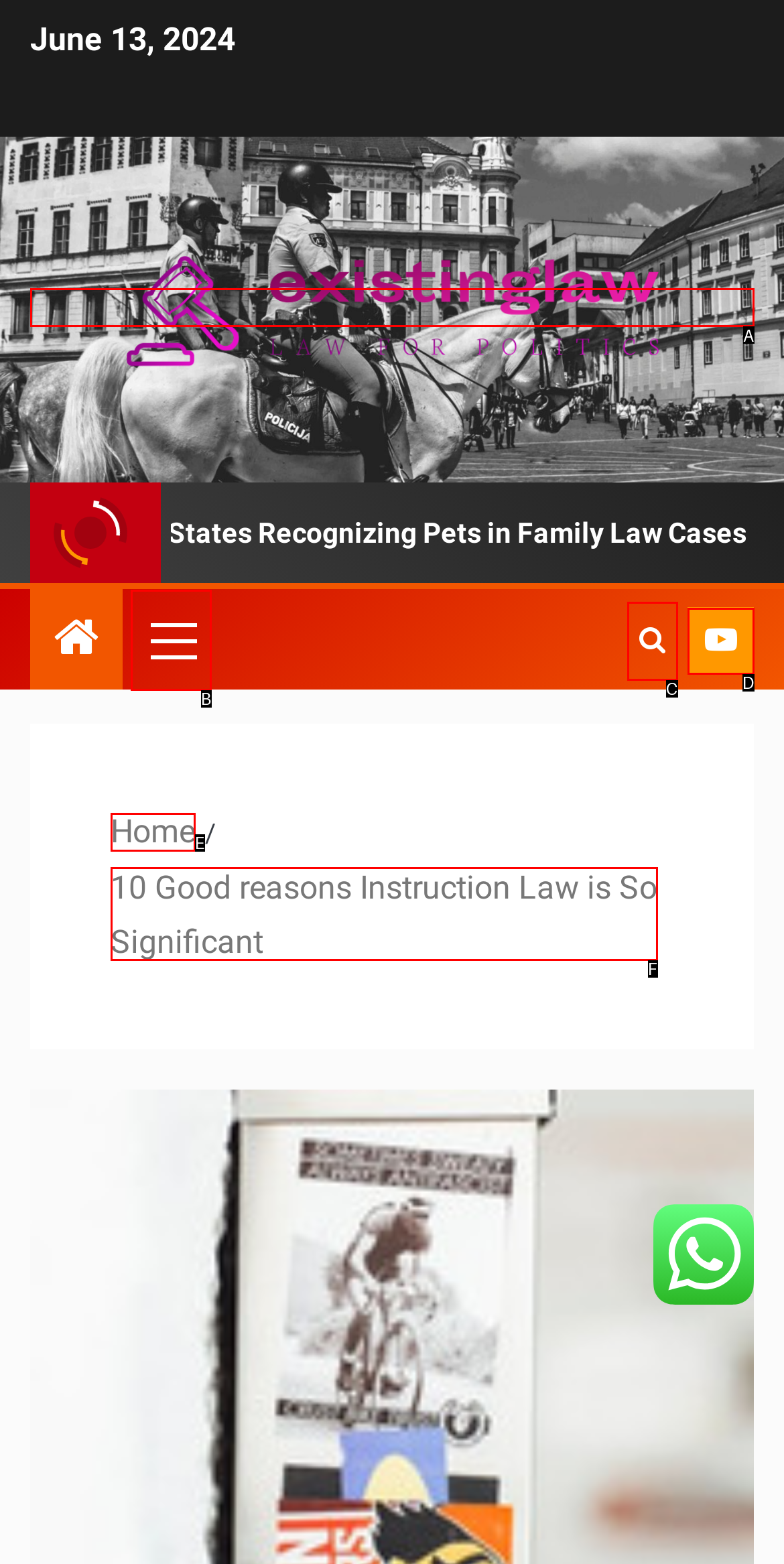Determine which option fits the element description: Watch Online
Answer with the option’s letter directly.

D